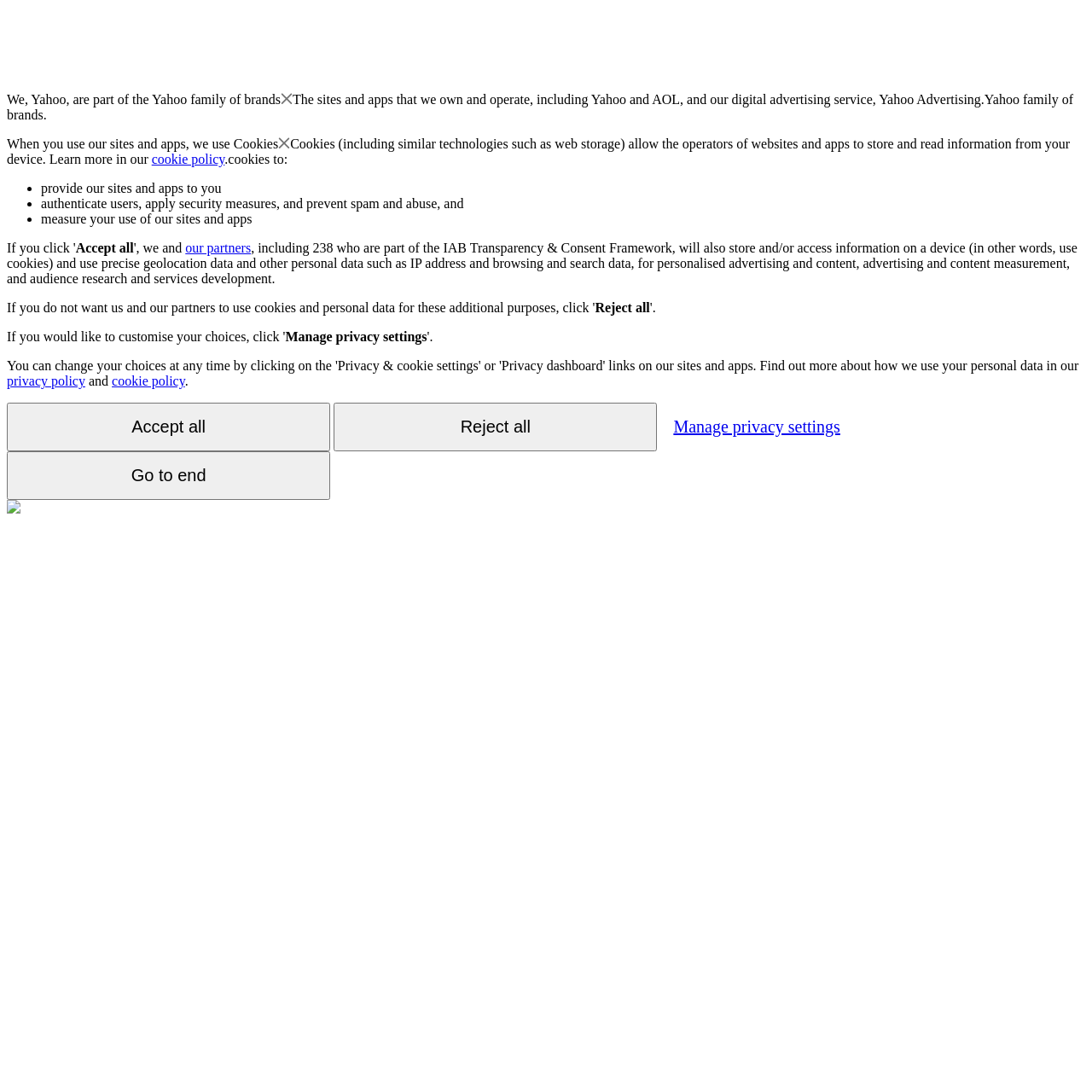What are the options for managing privacy?
Refer to the image and give a detailed answer to the query.

The webpage provides three options for managing privacy: 'Accept all', 'Reject all', and 'Manage privacy settings'. These options allow users to control how their data is used by the website and its partners.